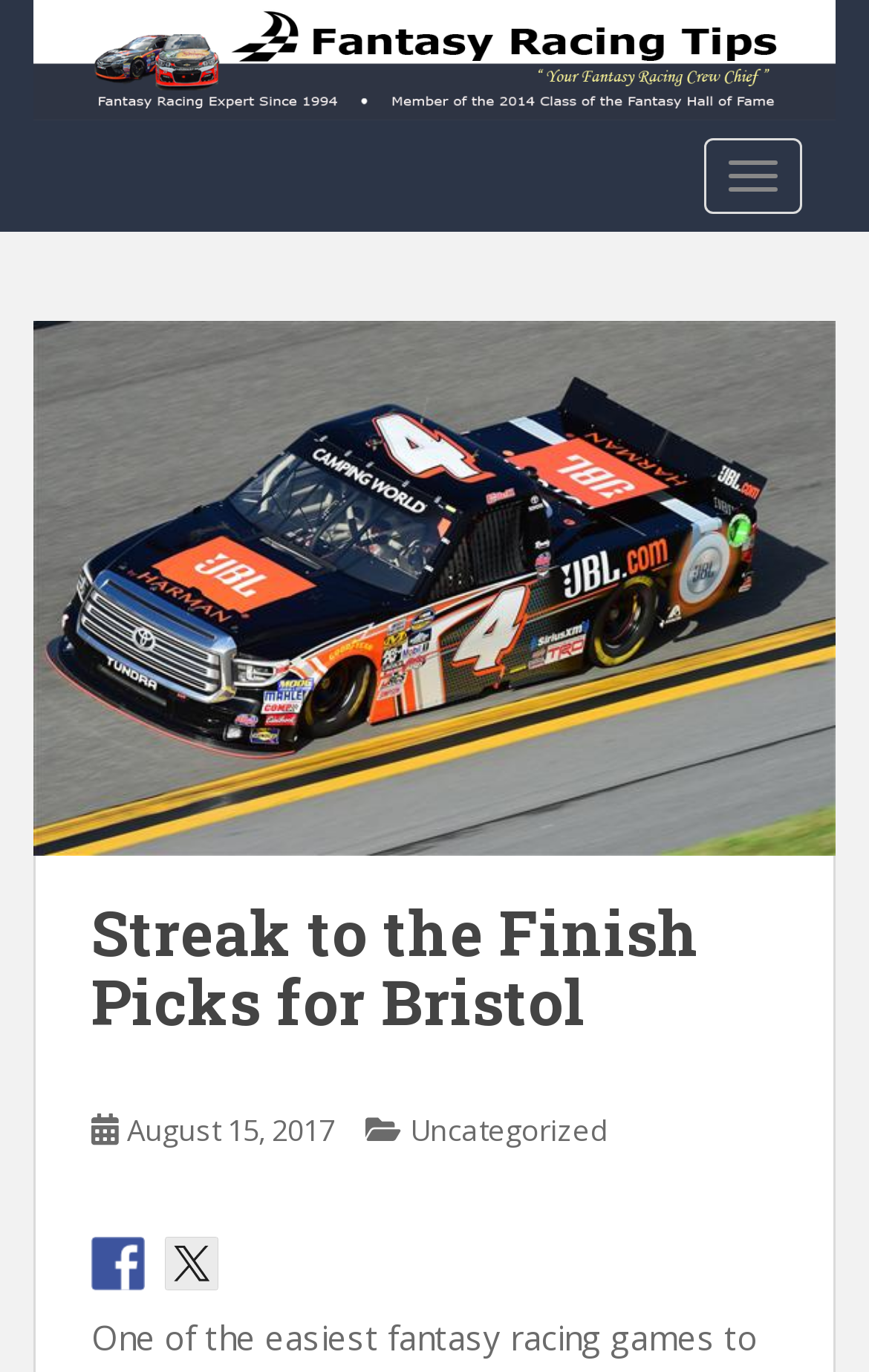Answer the following inquiry with a single word or phrase:
What is the date of the article?

August 15, 2017